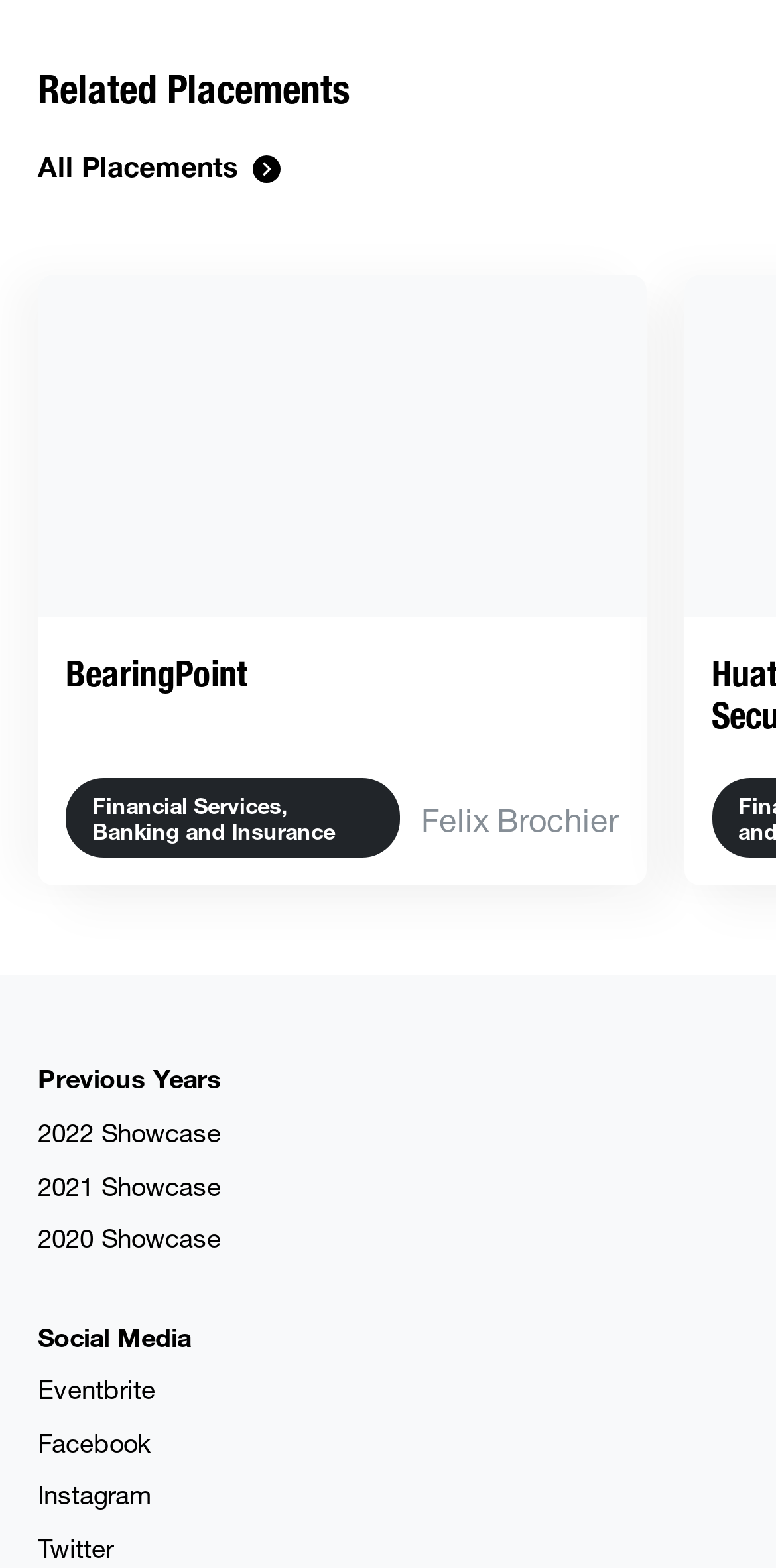What is the name of the student?
Deliver a detailed and extensive answer to the question.

I found the answer by looking at the description list detail element with the text 'Felix Brochier' which is a part of the link element with the text 'BearingPoint Felix Sector Financial Services, Banking and Insurance Student Felix Brochier'.